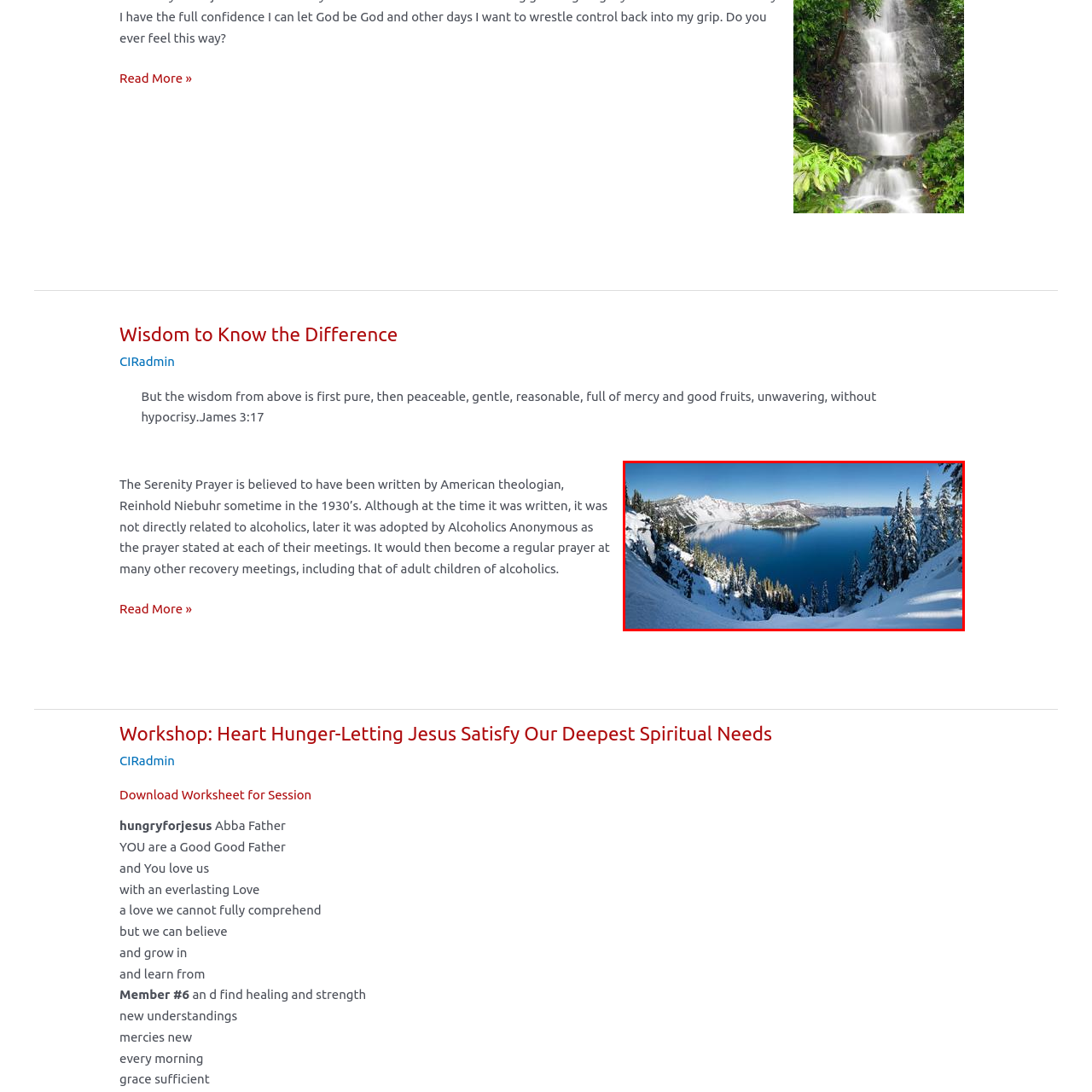Describe in detail the image that is highlighted by the red bounding box.

This breathtaking image captures the serene beauty of a winter landscape at Crater Lake, Oregon. The scene showcases the stunning blue waters of the lake, surrounded by majestic snow-capped mountains that rise dramatically in the background. Evergreen trees, adorned with a blanket of fresh snow, frame the foreground, adding a touch of nature's tranquility to the composition. The clear blue sky above enhances the vibrant colors, creating a picturesque winter wonderland that invites viewers to appreciate the peacefulness and majesty of this iconic national park.